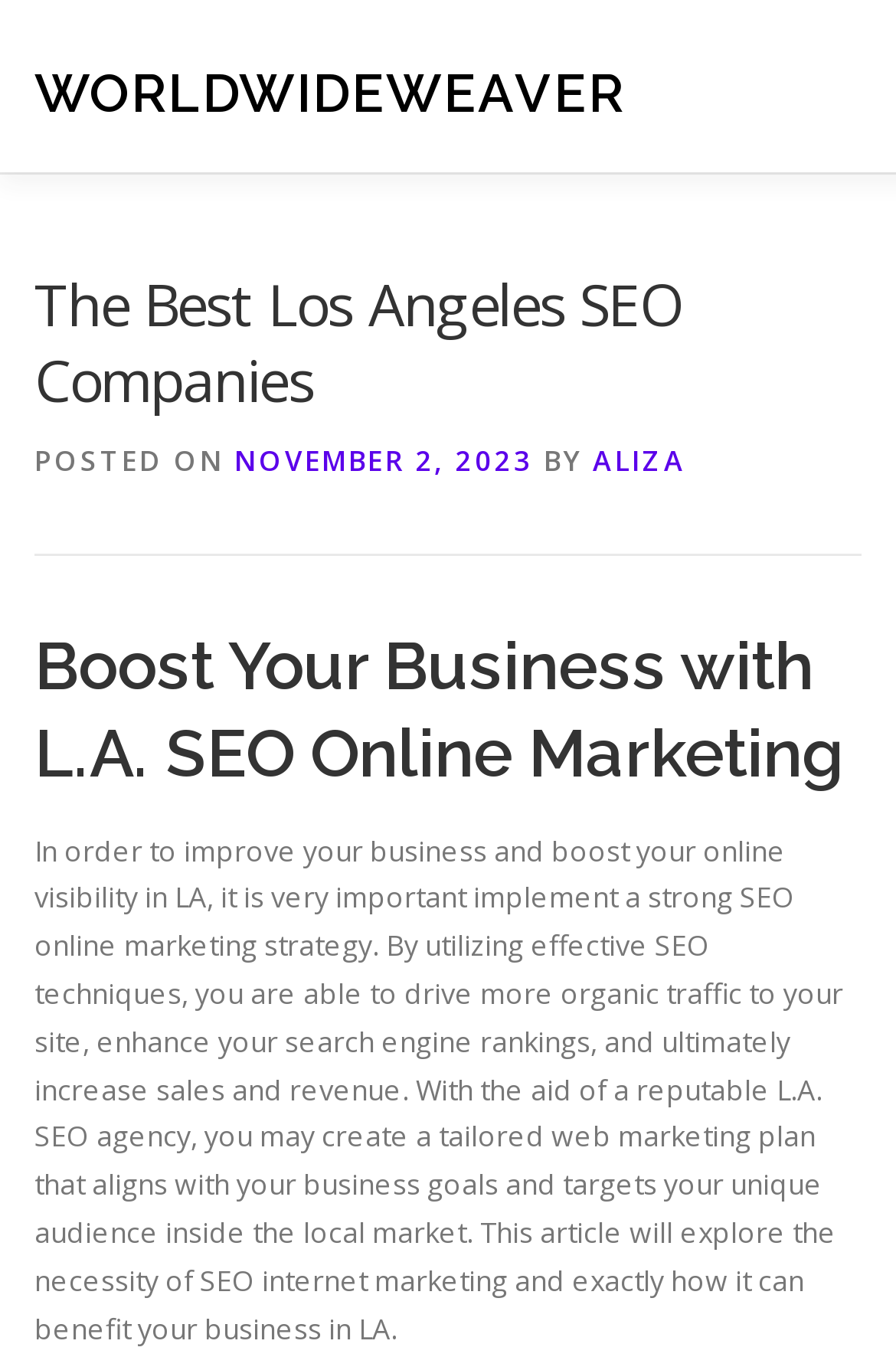Utilize the details in the image to give a detailed response to the question: What is the target of a tailored web marketing plan?

A tailored web marketing plan targets the local market, as indicated by the webpage, which states that such a plan aligns with business goals and targets a unique audience inside the local market.